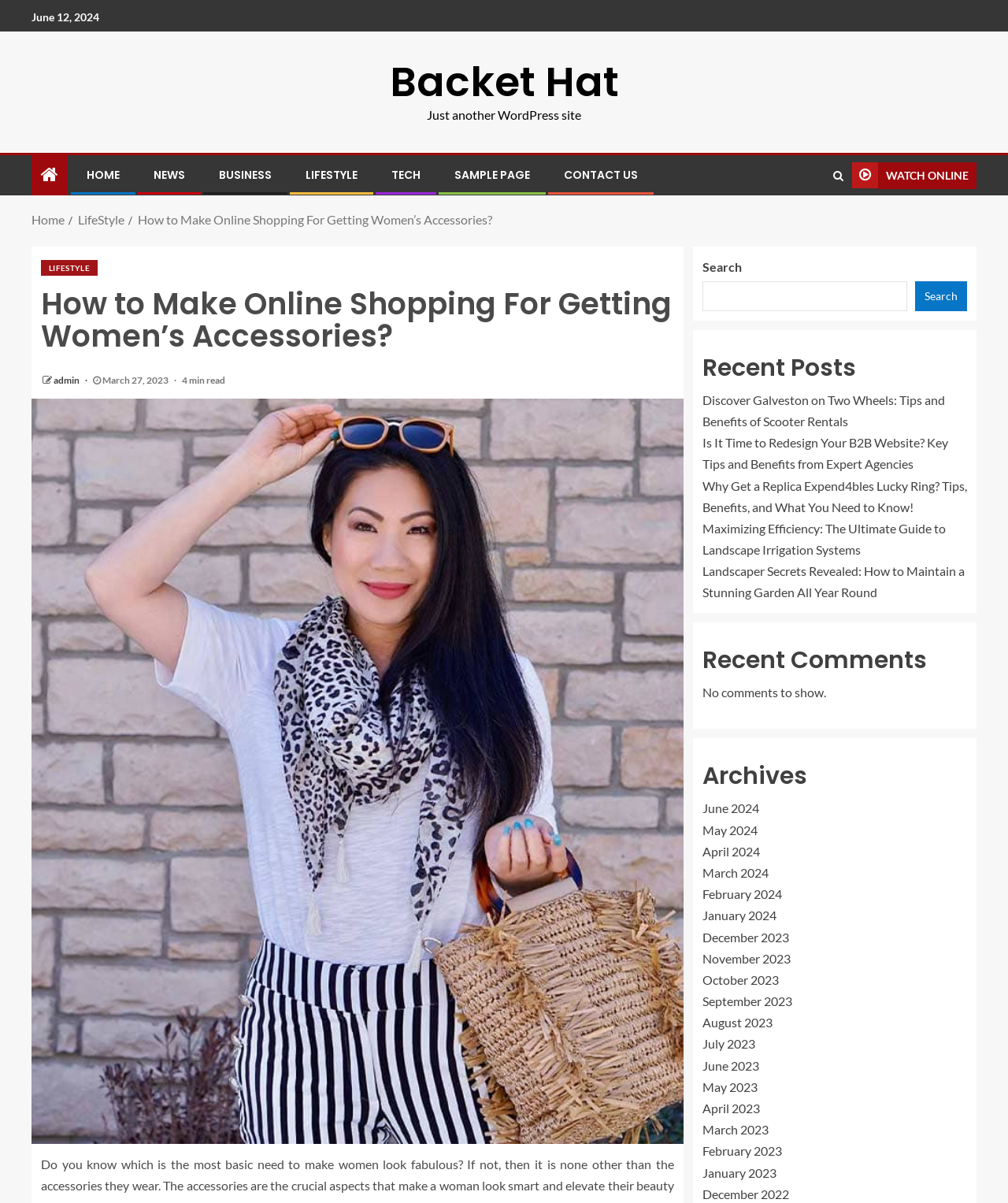Please find the bounding box coordinates of the element's region to be clicked to carry out this instruction: "View the 'Recent Posts'".

[0.697, 0.295, 0.959, 0.317]